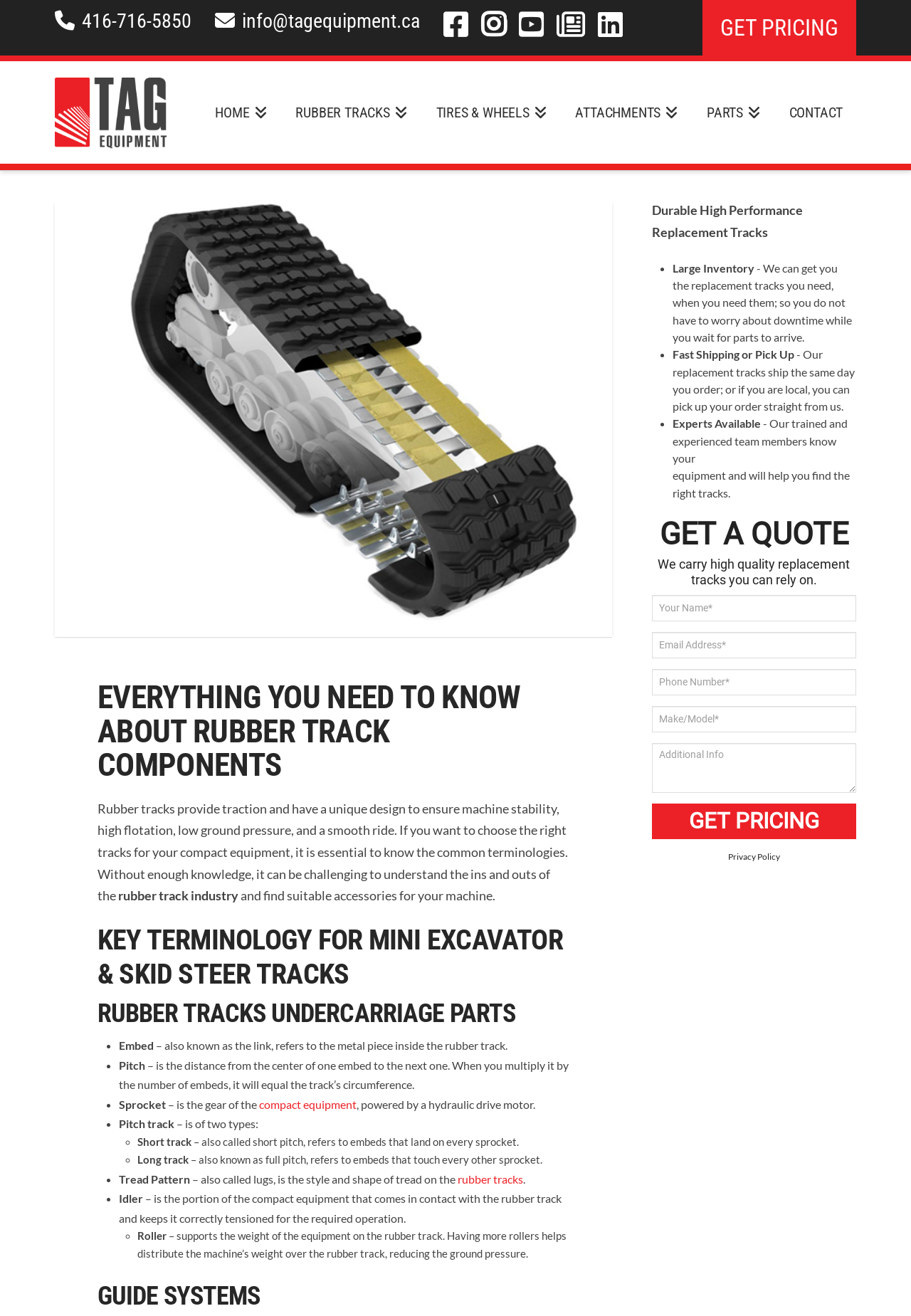What is the advantage of the company's replacement tracks?
Please provide a detailed and thorough answer to the question.

The webpage highlights that the company's replacement tracks ship the same day you order, or if you are local, you can pick up your order straight from them, which reduces downtime and waiting for parts to arrive.